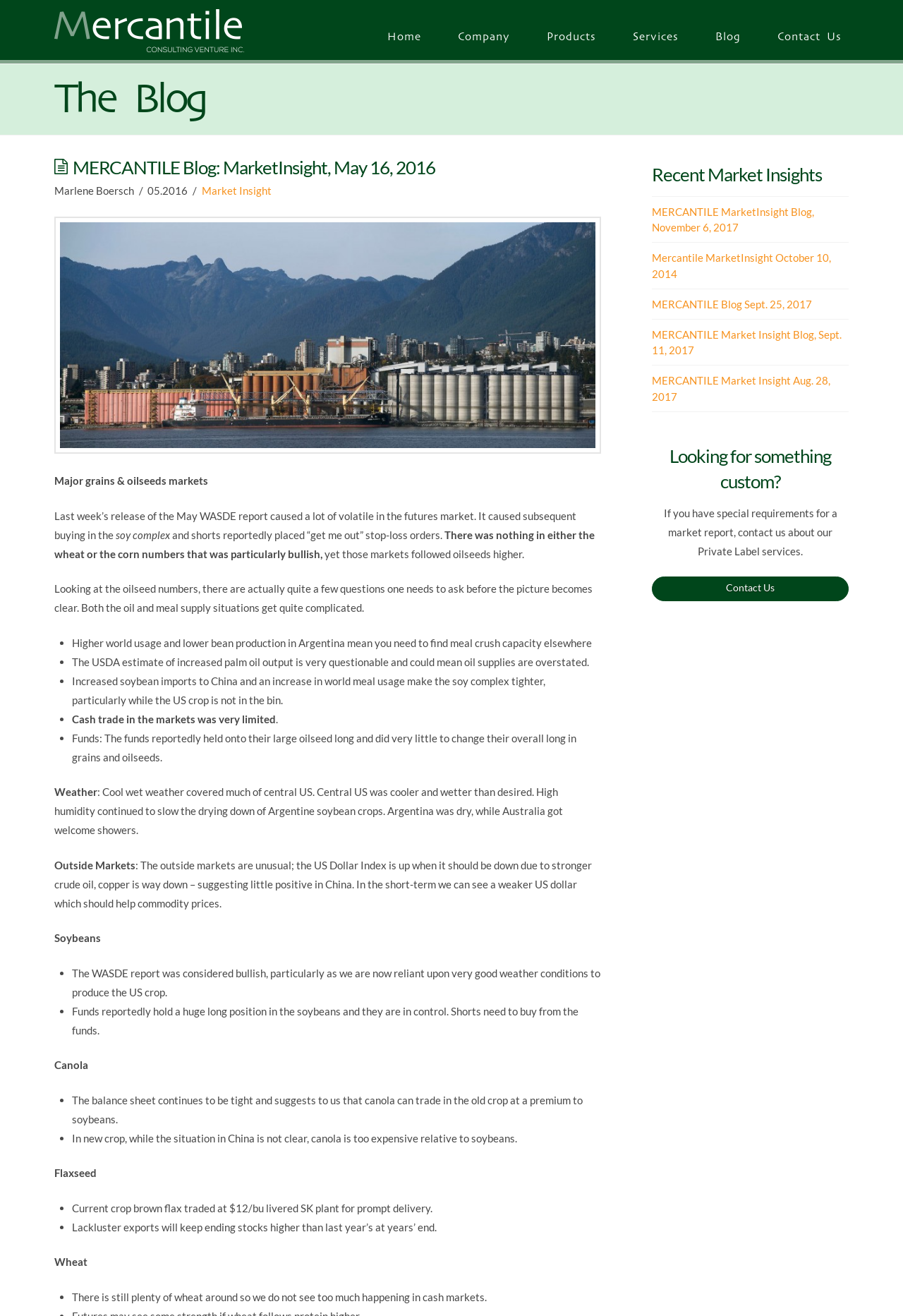What is the topic of the first list item in the 'Soybeans' section?
Give a single word or phrase answer based on the content of the image.

Higher world usage and lower bean production in Argentina